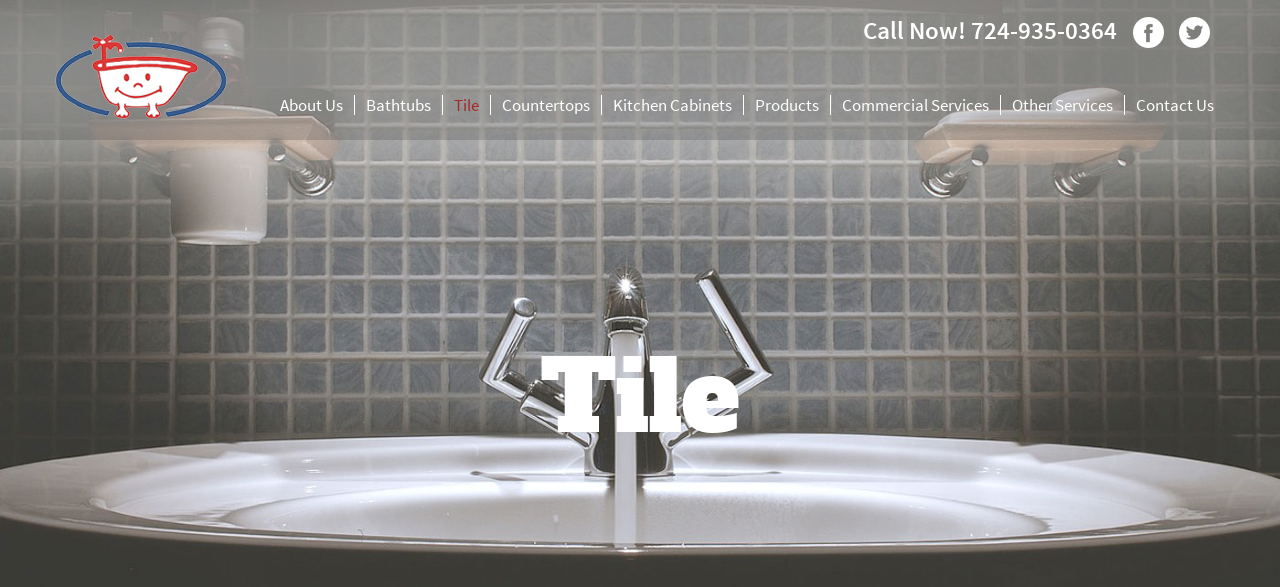Give a detailed account of the visual elements in the image.

The image features a sleek and modern bathroom setup showcasing a minimalist sink with elegant chrome faucets. Located above the sink is a tiled backdrop with a subtle blue hue, adding a touch of sophistication to the space. The word "Tile" is prominently displayed in large, bold font at the center of the image, emphasizing the focus on tile refinishing services offered by Perma Ceram of Pittsburgh. This scene conveys a sense of cleanliness and style, inviting homeowners to consider the benefits of refinishing their existing tile instead of opting for a complete overhaul, thus enhancing the ambiance of their bathrooms. The design exudes professionalism, suggesting a commitment to quality and modern aesthetics.